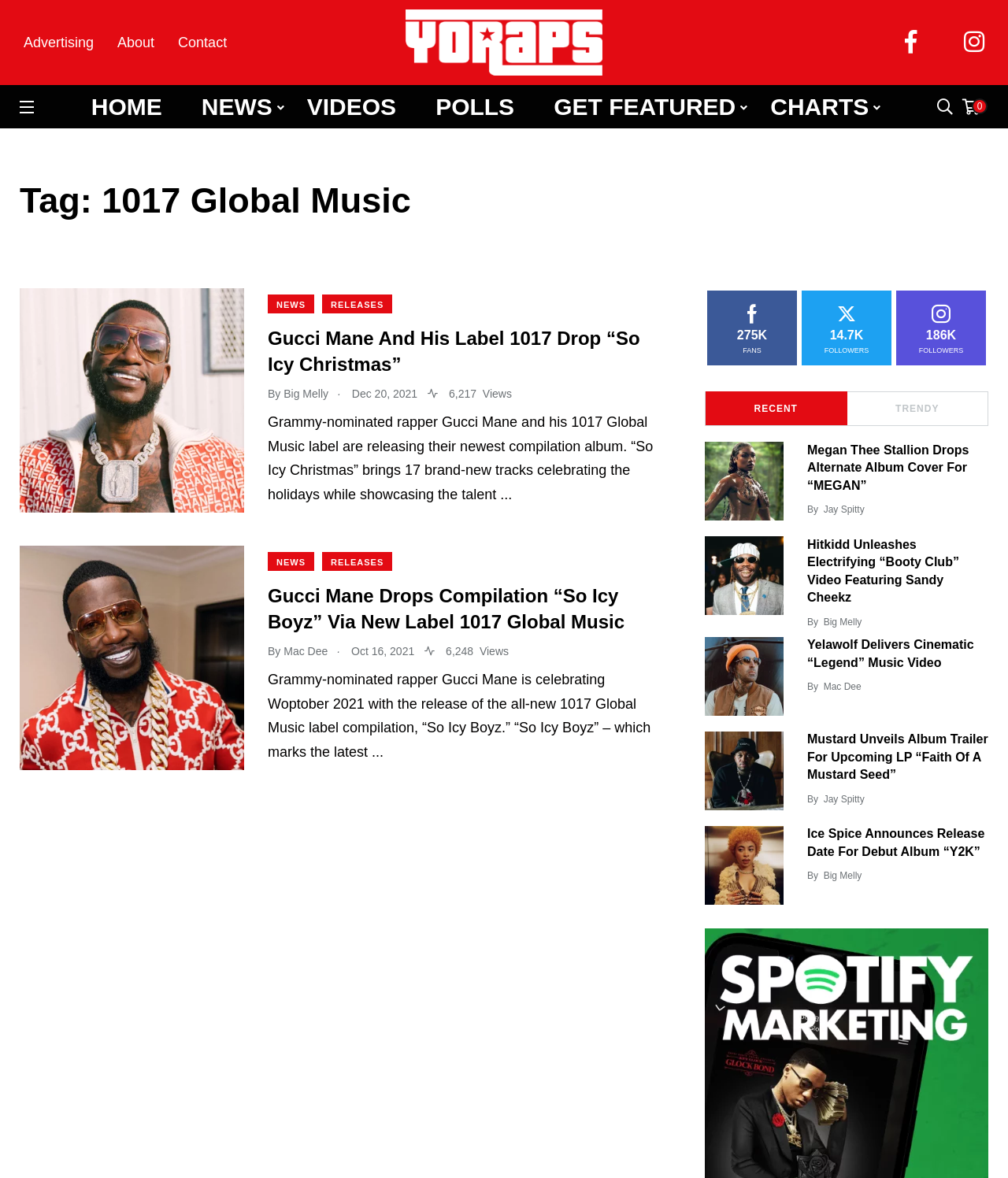Indicate the bounding box coordinates of the element that needs to be clicked to satisfy the following instruction: "Follow the '1017 Global Music' label". The coordinates should be four float numbers between 0 and 1, i.e., [left, top, right, bottom].

[0.702, 0.247, 0.791, 0.31]